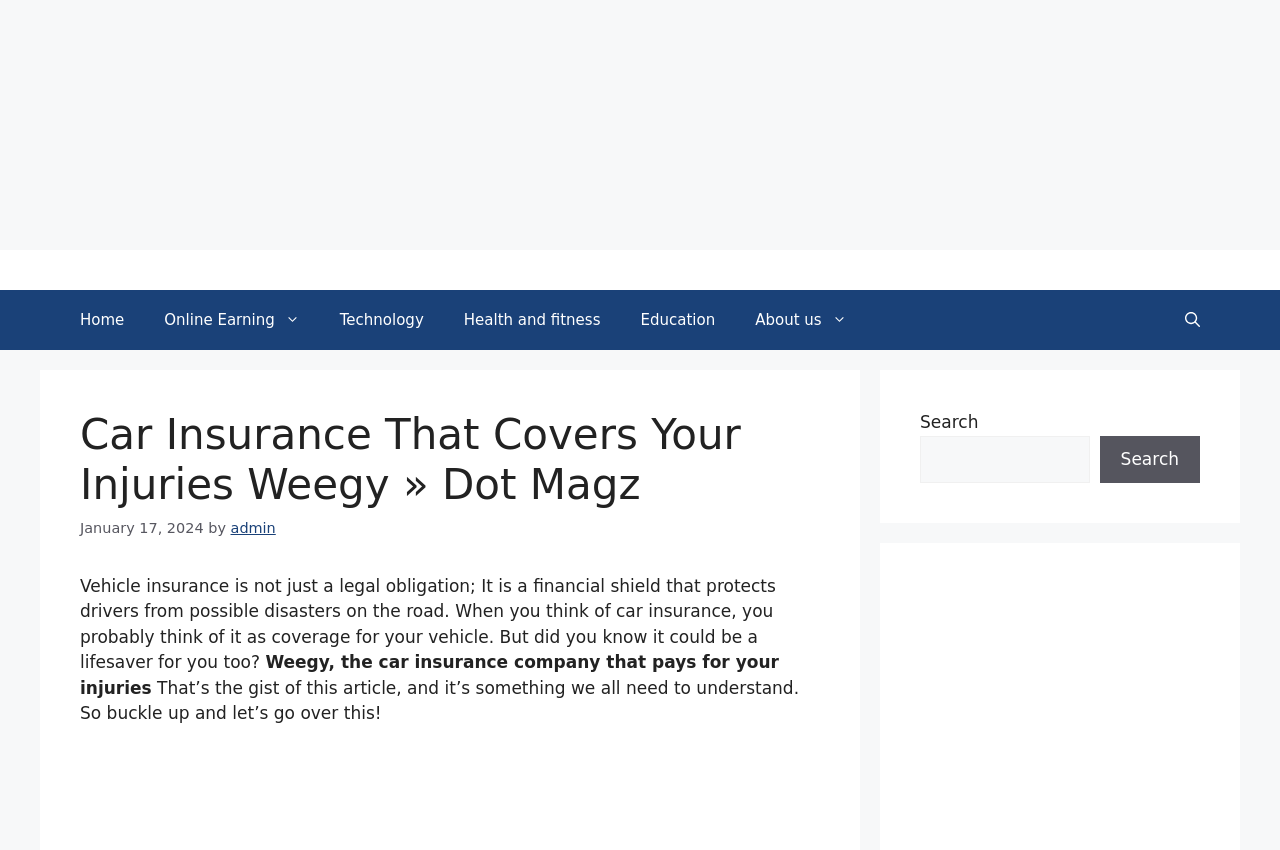What is the date of the article?
Please craft a detailed and exhaustive response to the question.

I found the date of the article by looking at the time element in the header section, which contains the static text 'January 17, 2024'.